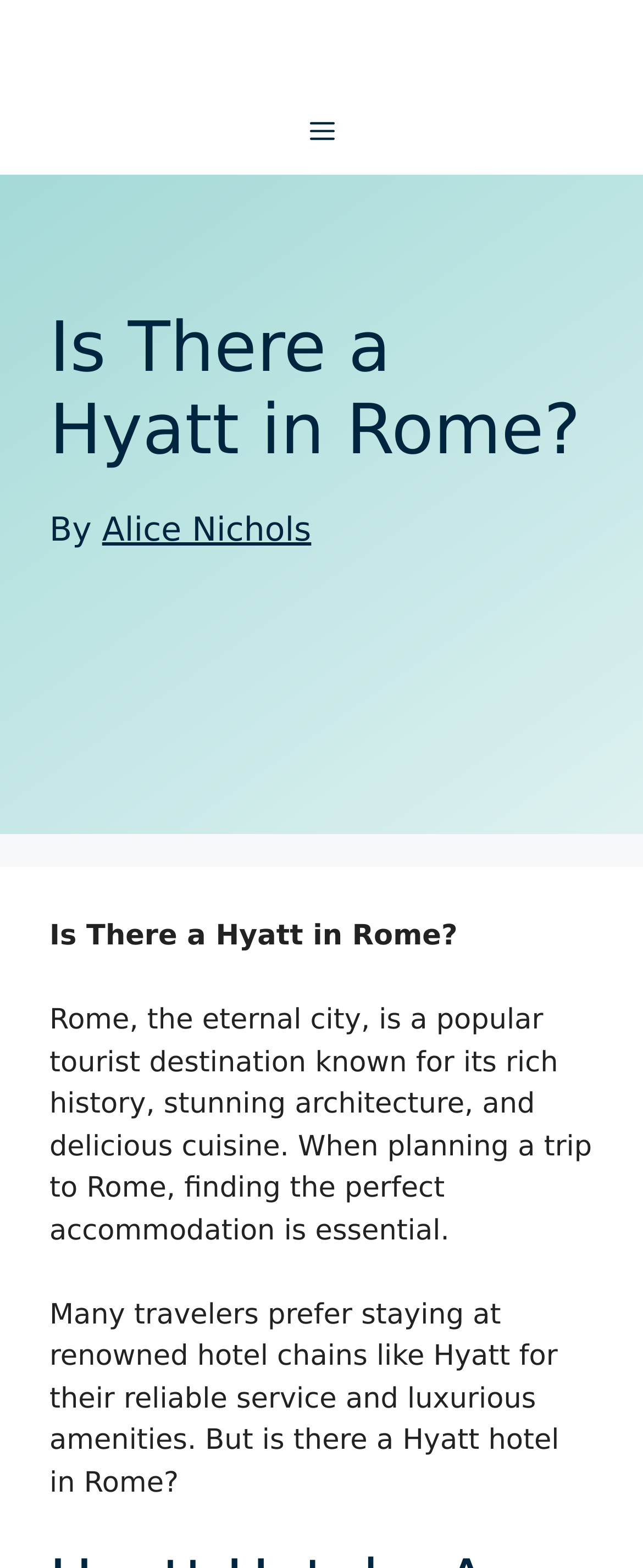Answer the question below with a single word or a brief phrase: 
What is the main topic of this article?

Hyatt hotel in Rome